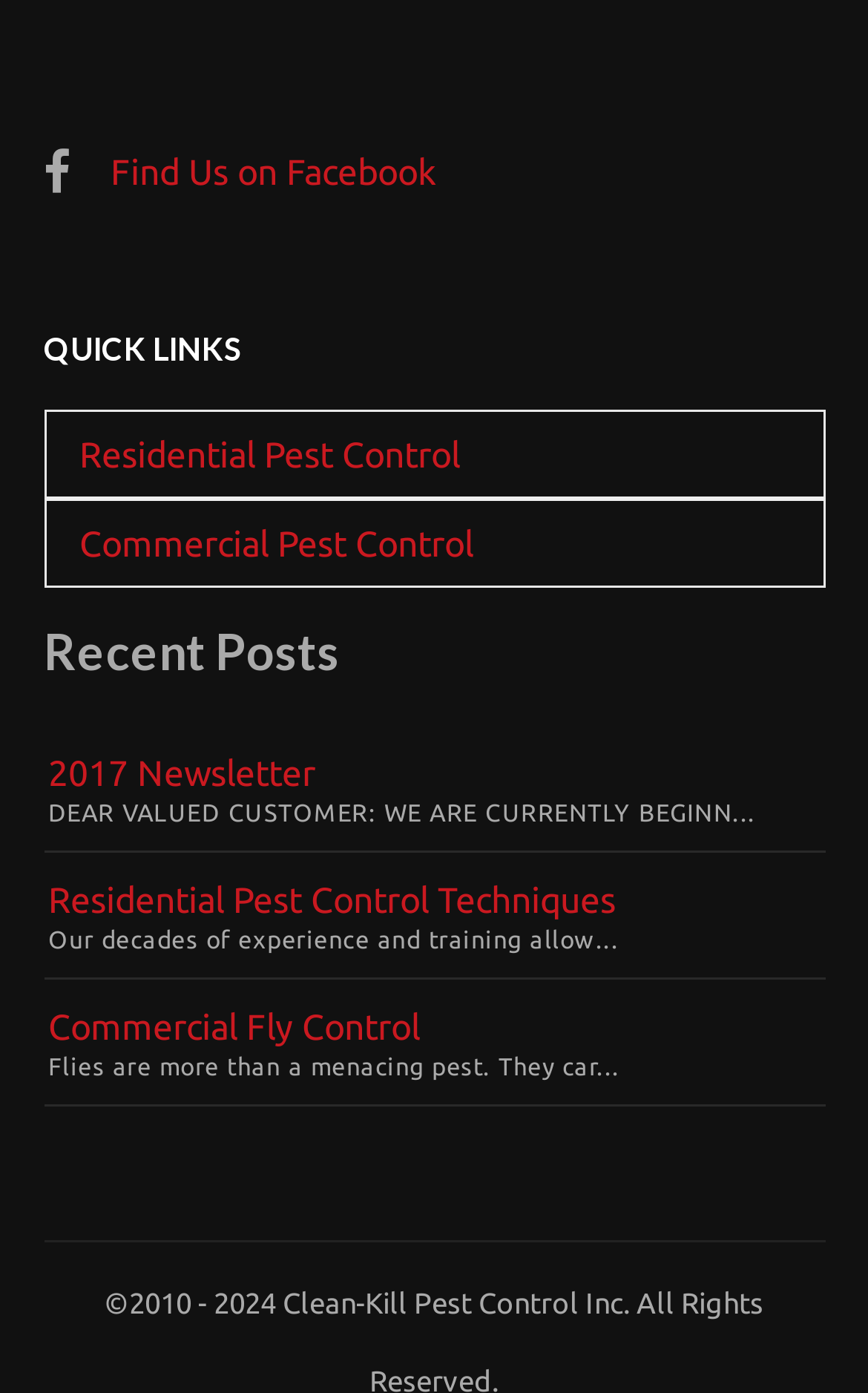What is the copyright year range?
Carefully examine the image and provide a detailed answer to the question.

At the bottom of the page, I found a static text element that reads '©2010 -', indicating the copyright year range.